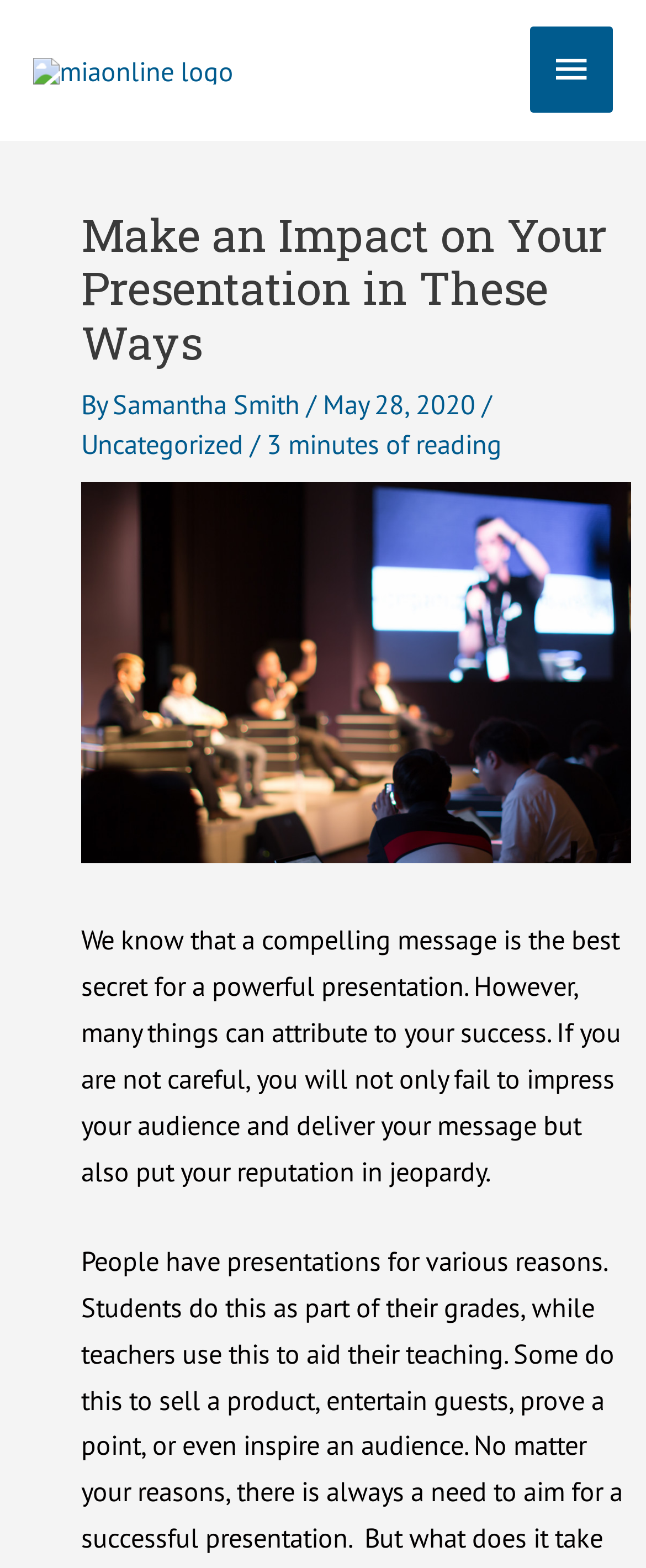What is the estimated reading time of the article?
From the image, respond using a single word or phrase.

3 minutes